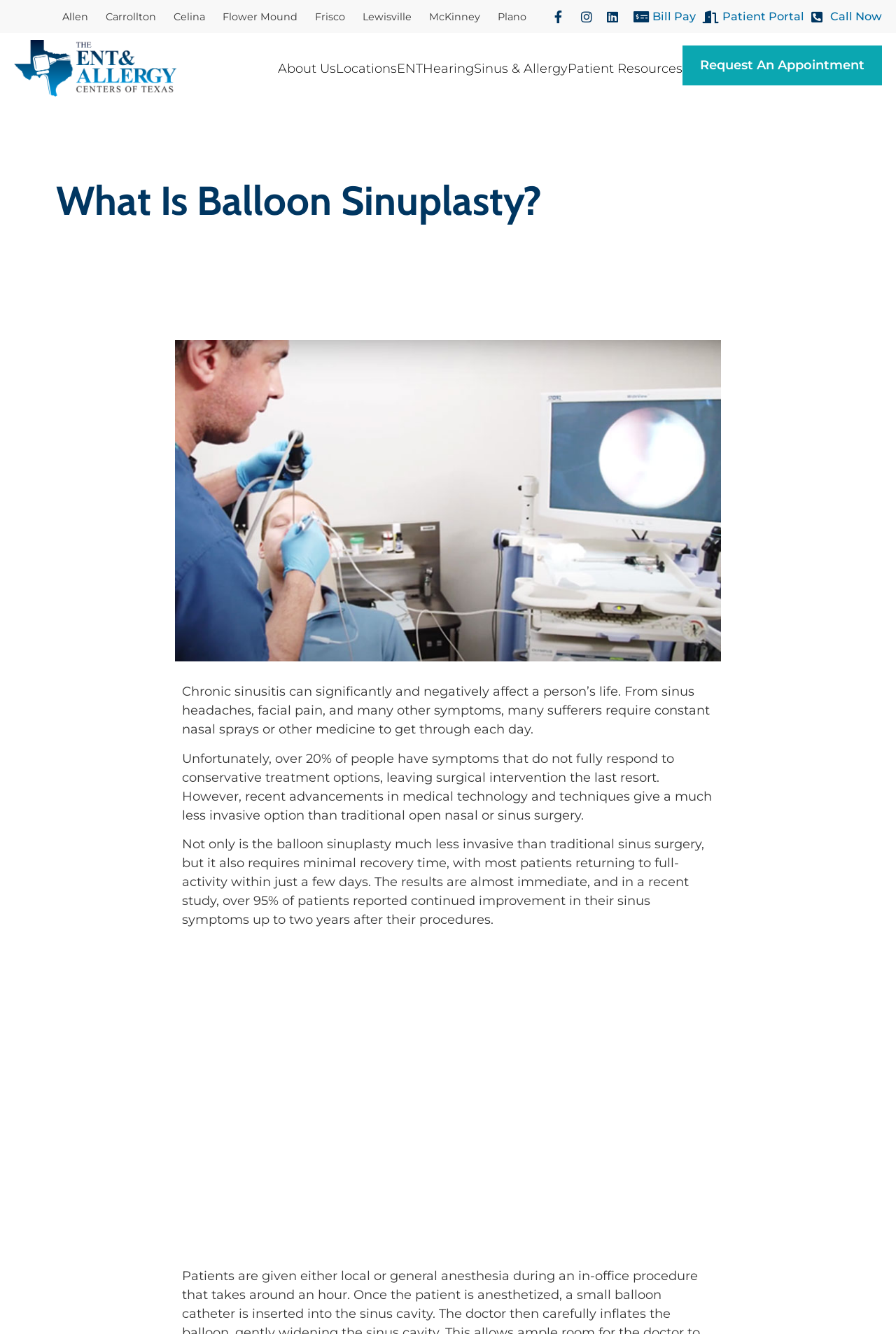Please identify the bounding box coordinates of the area that needs to be clicked to follow this instruction: "Pay your bill".

[0.707, 0.005, 0.777, 0.019]